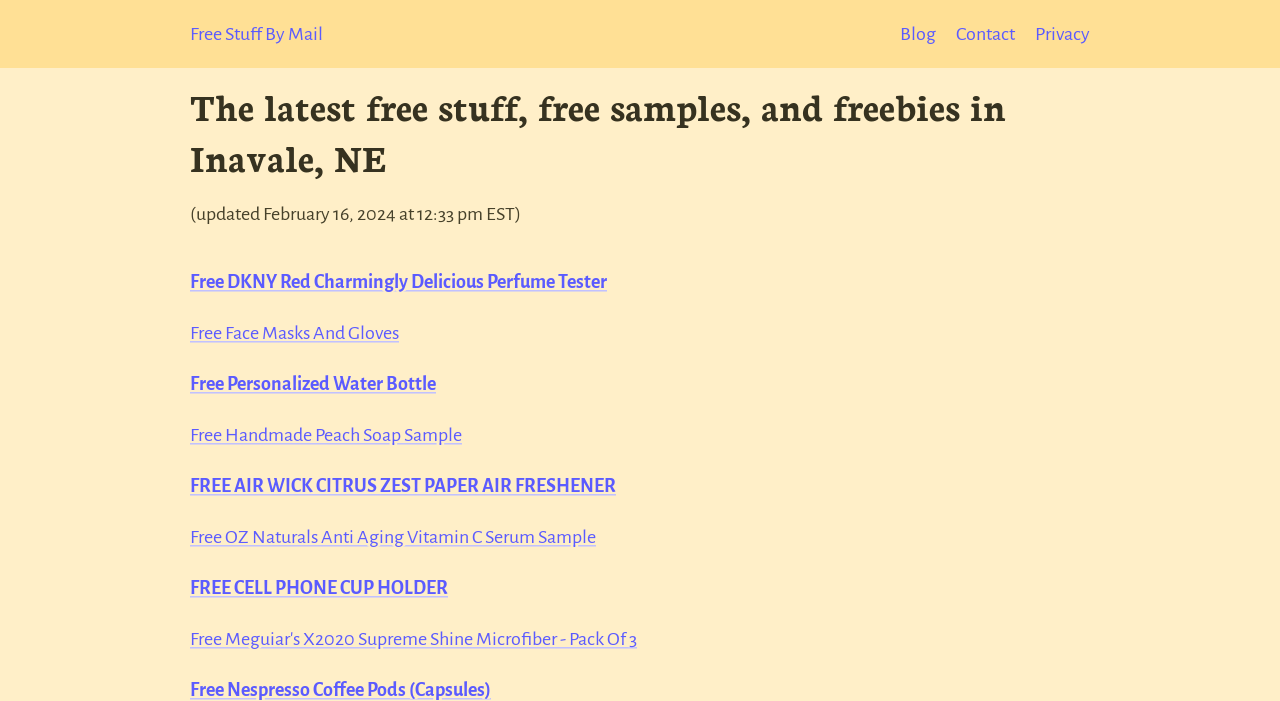Please identify the bounding box coordinates of the element that needs to be clicked to perform the following instruction: "contact the website administrator".

[0.747, 0.034, 0.793, 0.063]